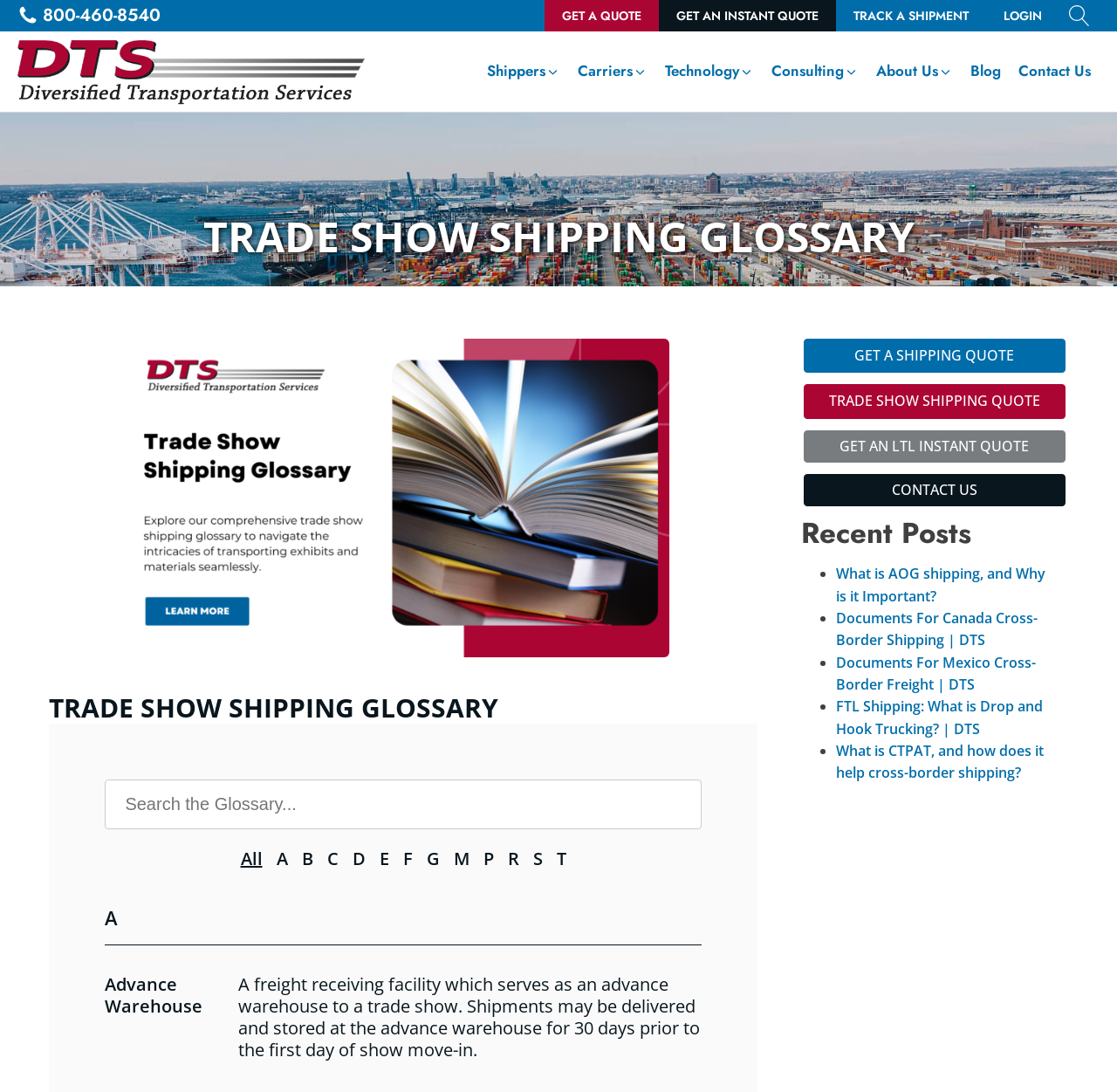What is the search placeholder text?
Answer the question based on the image using a single word or a brief phrase.

Search the Glossary...